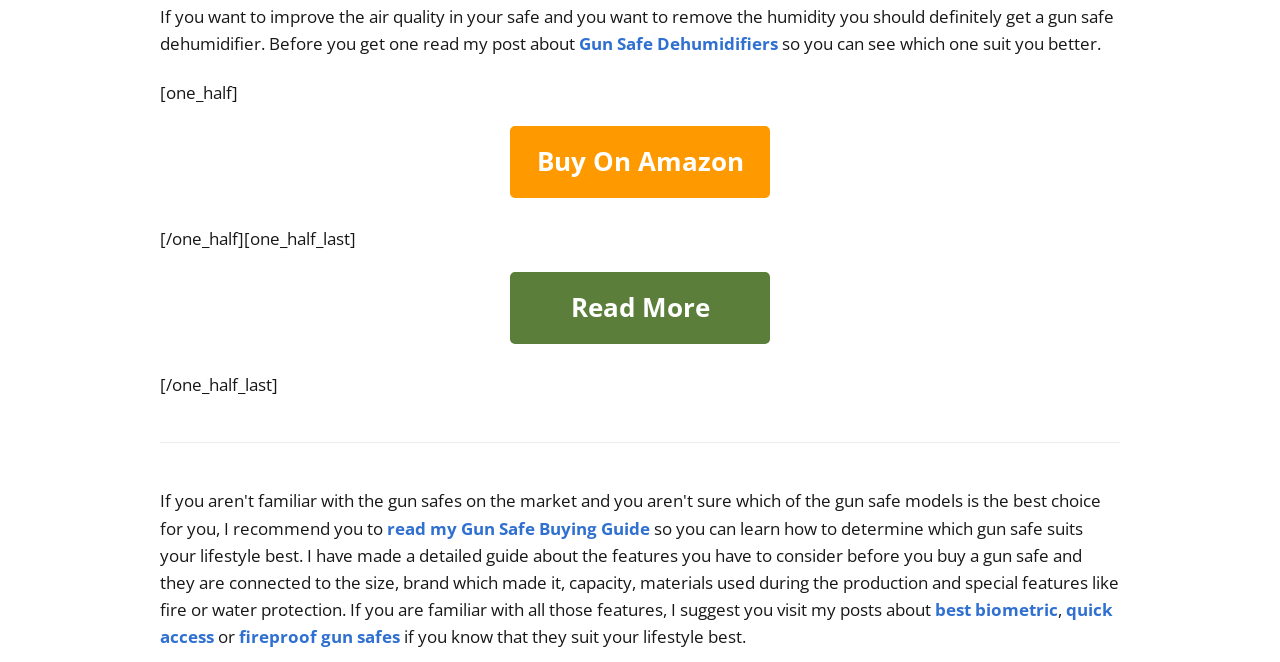Highlight the bounding box coordinates of the element that should be clicked to carry out the following instruction: "Visit the post about best biometric gun safes". The coordinates must be given as four float numbers ranging from 0 to 1, i.e., [left, top, right, bottom].

[0.73, 0.904, 0.827, 0.938]